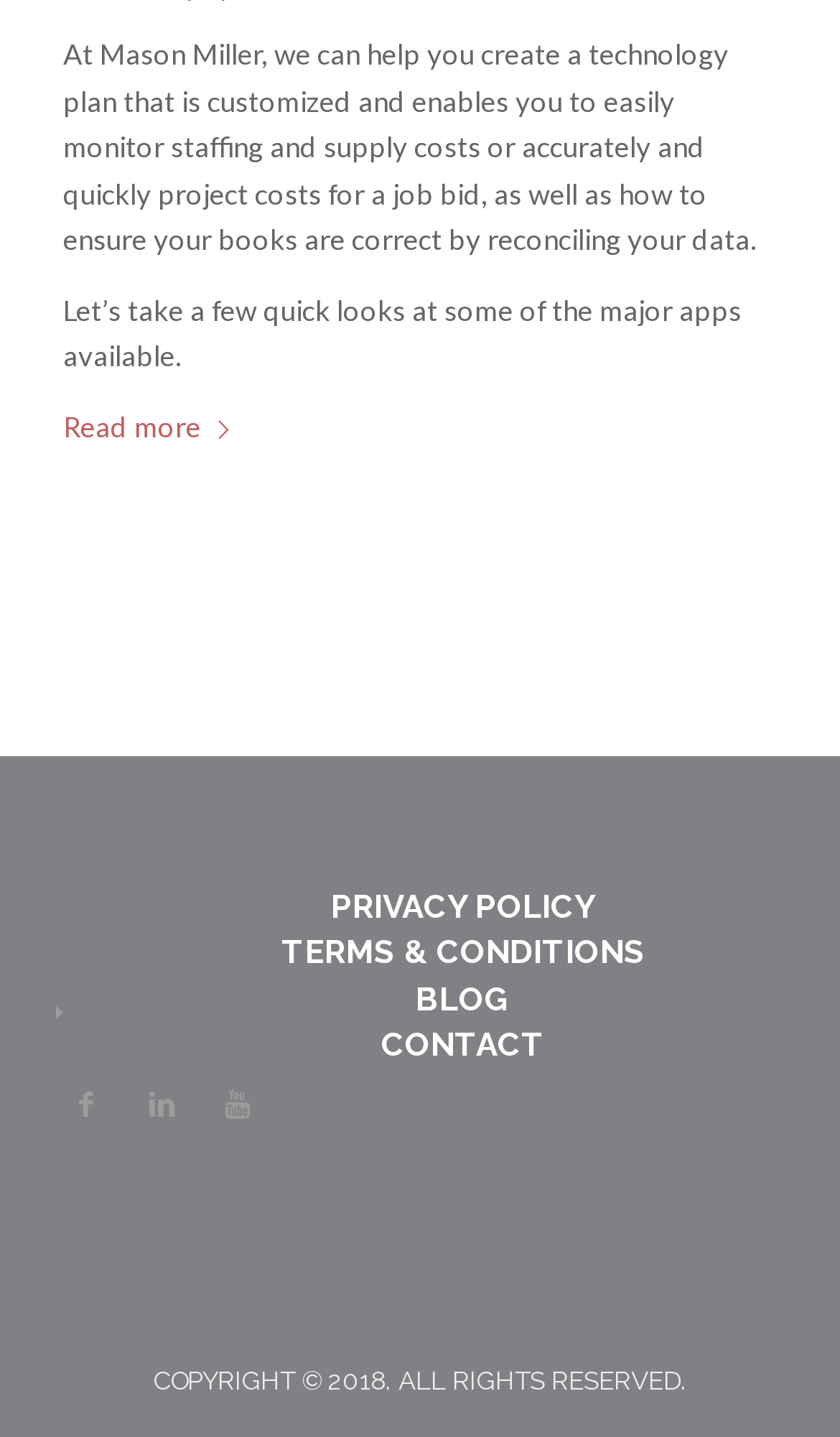Using a single word or phrase, answer the following question: 
How many social media links are there?

3